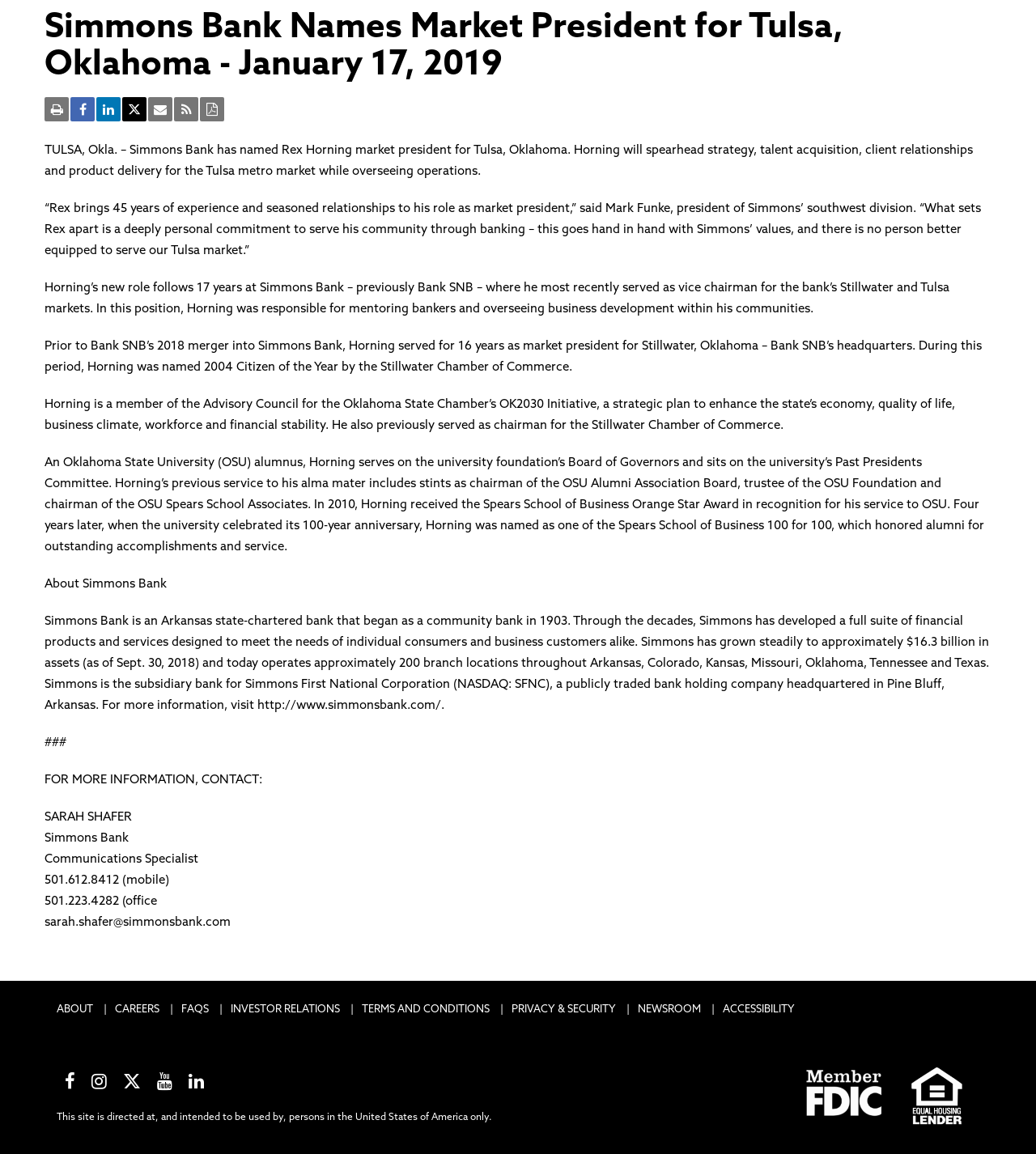Provide the bounding box coordinates in the format (top-left x, top-left y, bottom-right x, bottom-right y). All values are floating point numbers between 0 and 1. Determine the bounding box coordinate of the UI element described as: RSS feed of content

[0.168, 0.084, 0.191, 0.105]